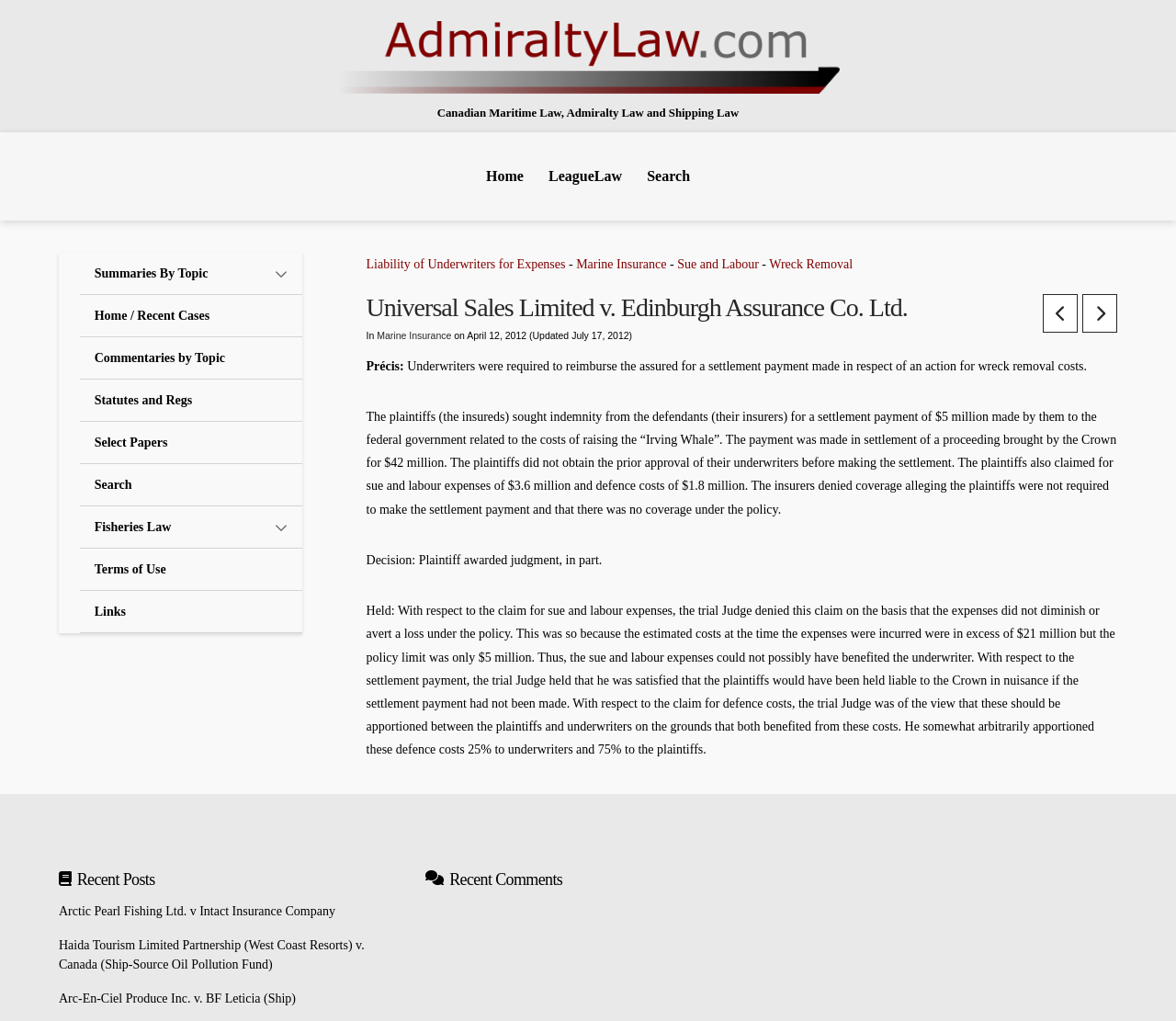What is the name of the ship mentioned in the article?
Please provide a full and detailed response to the question.

The webpage mentions the name of the ship 'Irving Whale' in the context of the settlement payment made by the plaintiffs to the federal government.